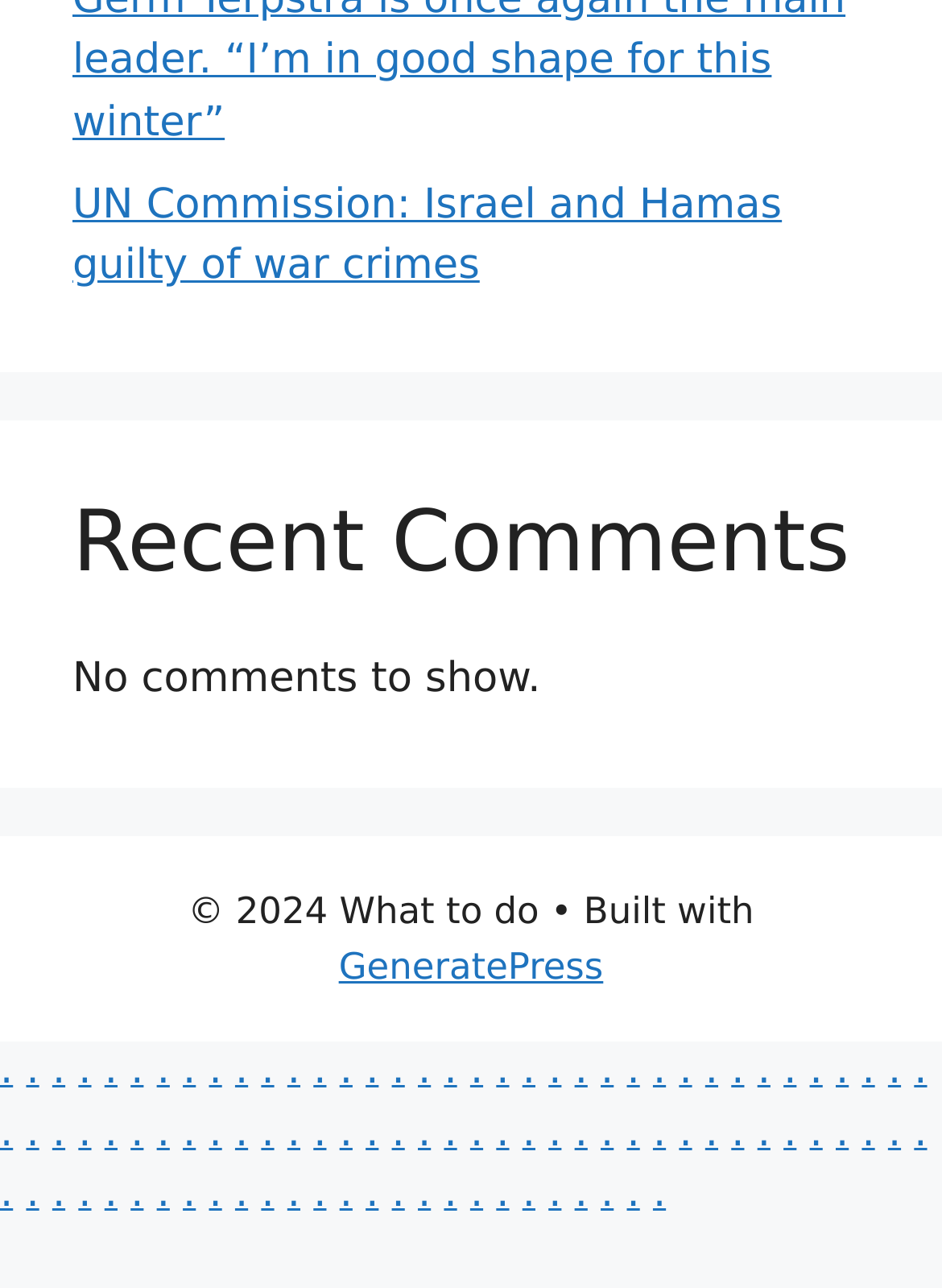What is the topic of the recent comments section?
Please provide a detailed and thorough answer to the question.

I inferred this answer by looking at the 'Recent Comments' heading and the 'No comments to show.' text below it, which suggests that there are no comments to display.